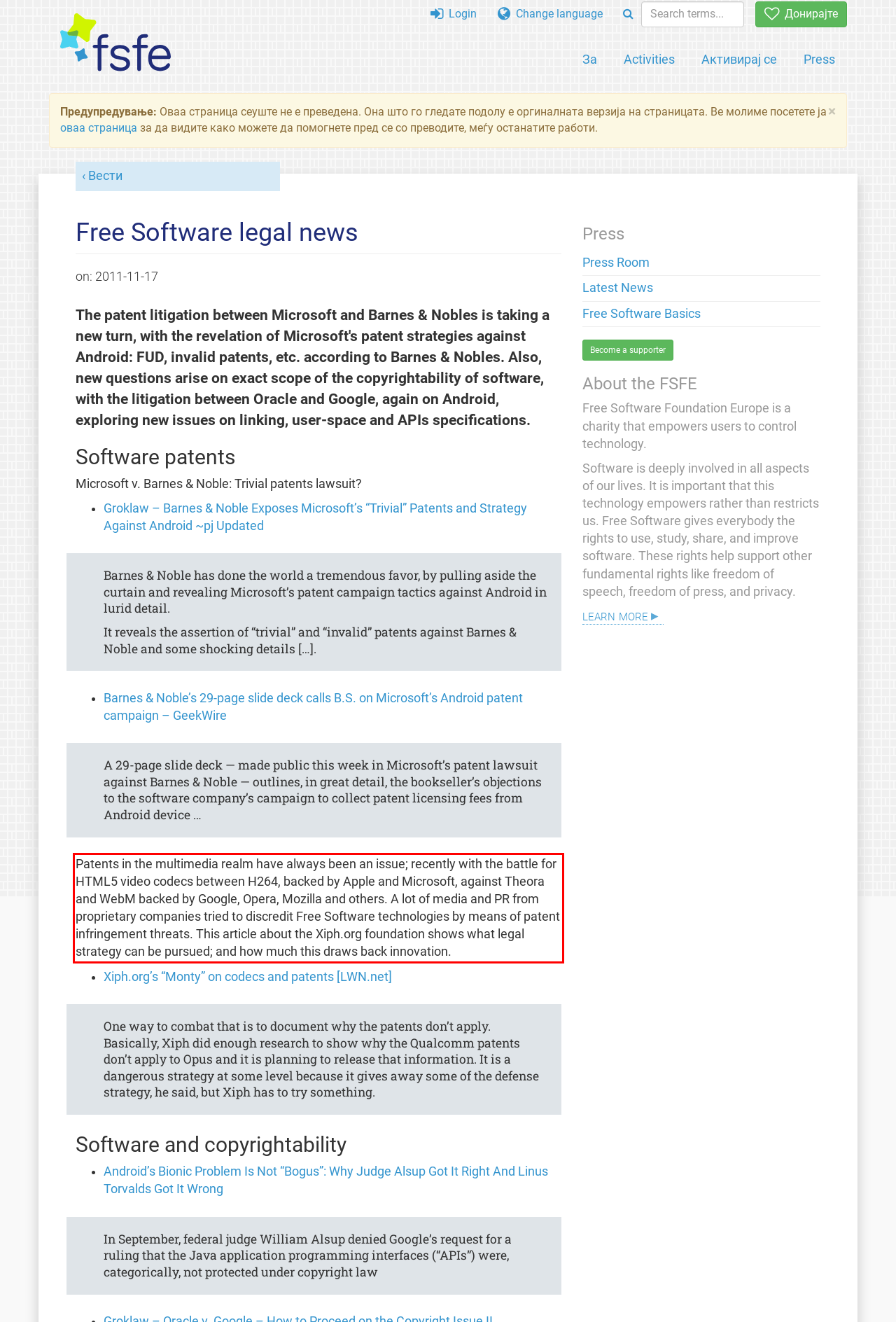Given the screenshot of a webpage, identify the red rectangle bounding box and recognize the text content inside it, generating the extracted text.

Patents in the multimedia realm have always been an issue; recently with the battle for HTML5 video codecs between H264, backed by Apple and Microsoft, against Theora and WebM backed by Google, Opera, Mozilla and others. A lot of media and PR from proprietary companies tried to discredit Free Software technologies by means of patent infringement threats. This article about the Xiph.org foundation shows what legal strategy can be pursued; and how much this draws back innovation.